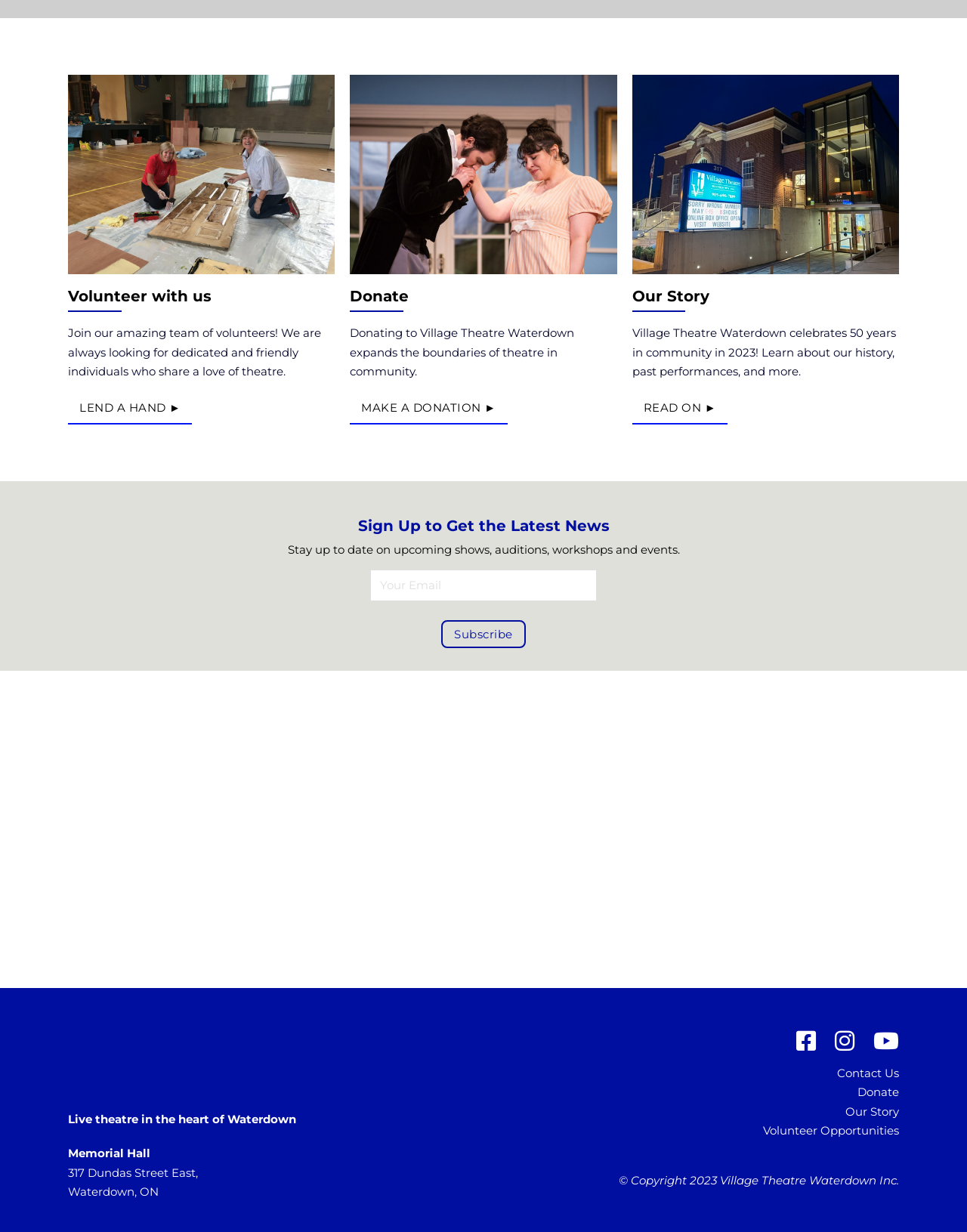Can you determine the bounding box coordinates of the area that needs to be clicked to fulfill the following instruction: "Enter your email address in the textbox"?

[0.383, 0.462, 0.617, 0.488]